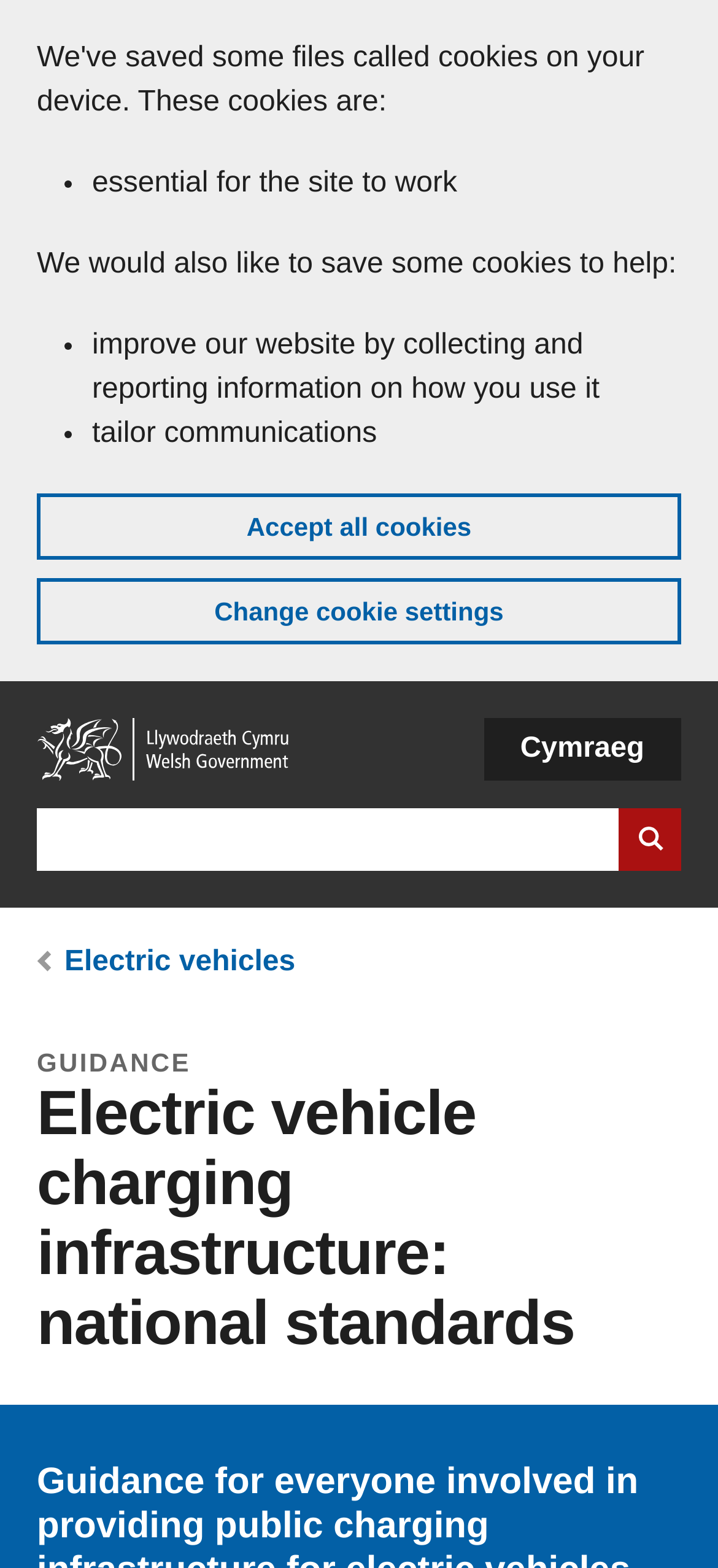What is the function of the search box?
Provide a fully detailed and comprehensive answer to the question.

The search box has a placeholder text 'Search GOV.WALES' and a search button, suggesting that it allows users to search for content within the GOV.WALES website.